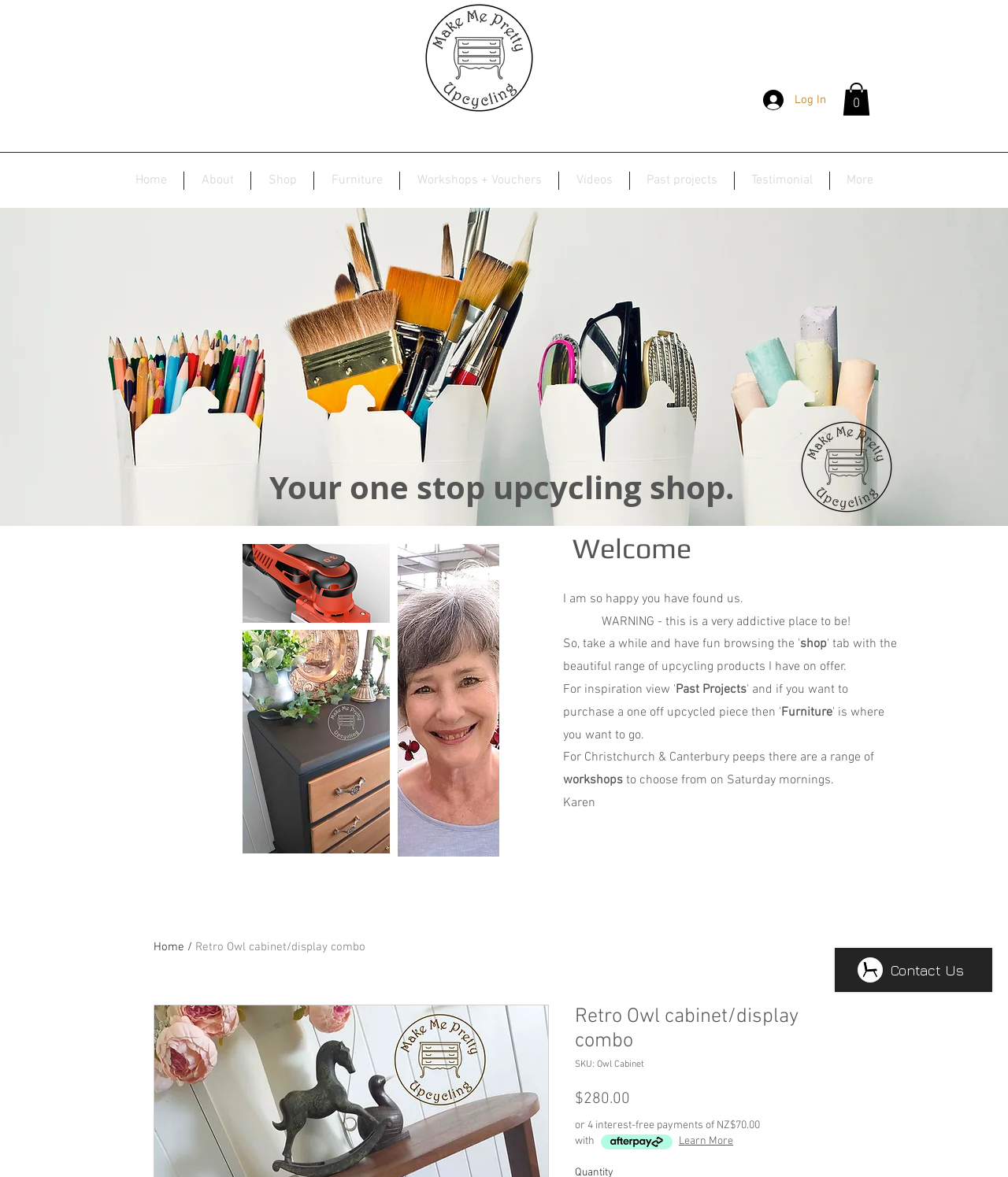Generate a thorough caption that explains the contents of the webpage.

This webpage appears to be an e-commerce website, specifically a product page for a "Retro Owl cabinet/display combo". 

At the top left corner, there is a logo image, and next to it, a login button and a cart button with an icon. Below these elements, there is a navigation menu with links to different sections of the website, including "Home", "About", "Shop", "Furniture", "Workshops + Vouchers", "Videos", "Past projects", and "Testimonial".

Below the navigation menu, there is a large image that spans the entire width of the page, showcasing storage containers for art and craft. Above this image, there is a heading that reads "Your one stop upcycling shop." 

On the right side of the page, there are two smaller images, one of which is a logo, and another image of a person. Below these images, there is a heading that welcomes the user, followed by a few paragraphs of text that describe the website and its offerings.

Further down the page, there are several images of furniture, including a tallboy and a cabinet. Below these images, there are headings and text that describe the product, including its price, which is $280.00, or four interest-free payments of $70.00. There is also a "Learn More" button and an image of a payment method logo.

At the bottom right corner of the page, there is a chat iframe from Wix.